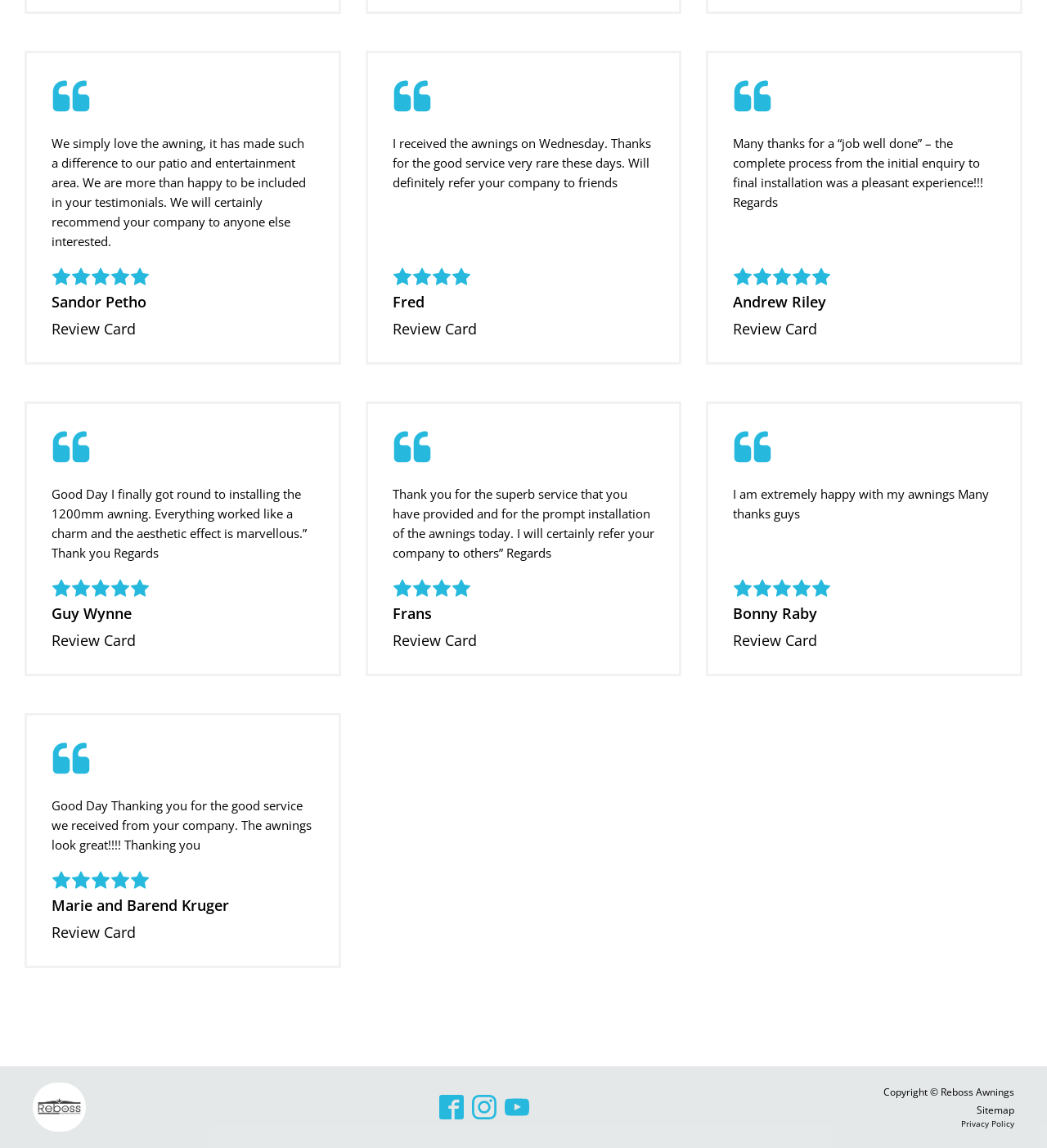Please analyze the image and give a detailed answer to the question:
What is the quote symbol used in the reviews?

I examined the SVG elements inside the blockquote elements and found that they contain a group element with the text 'quote-left', which is used as a quote symbol in the reviews.